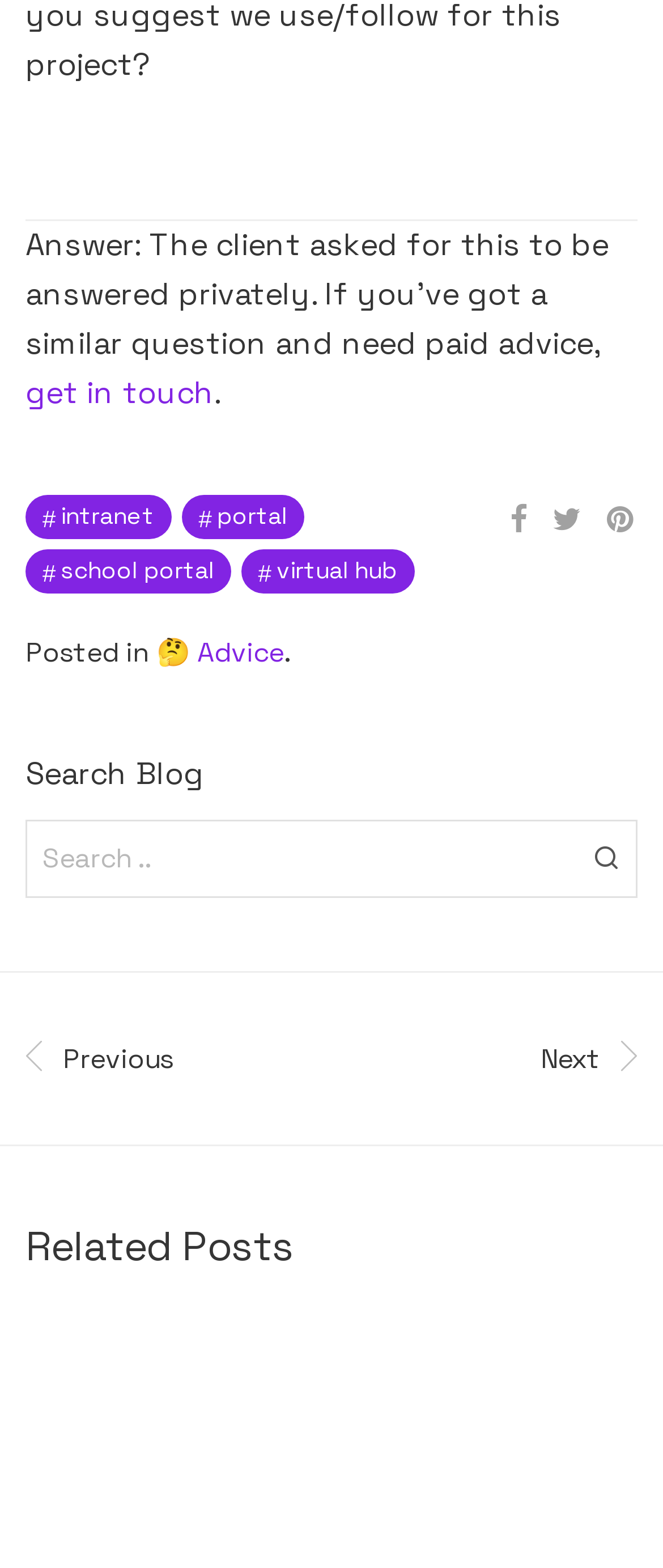Please reply to the following question with a single word or a short phrase:
What is the section below the search box?

Related Posts